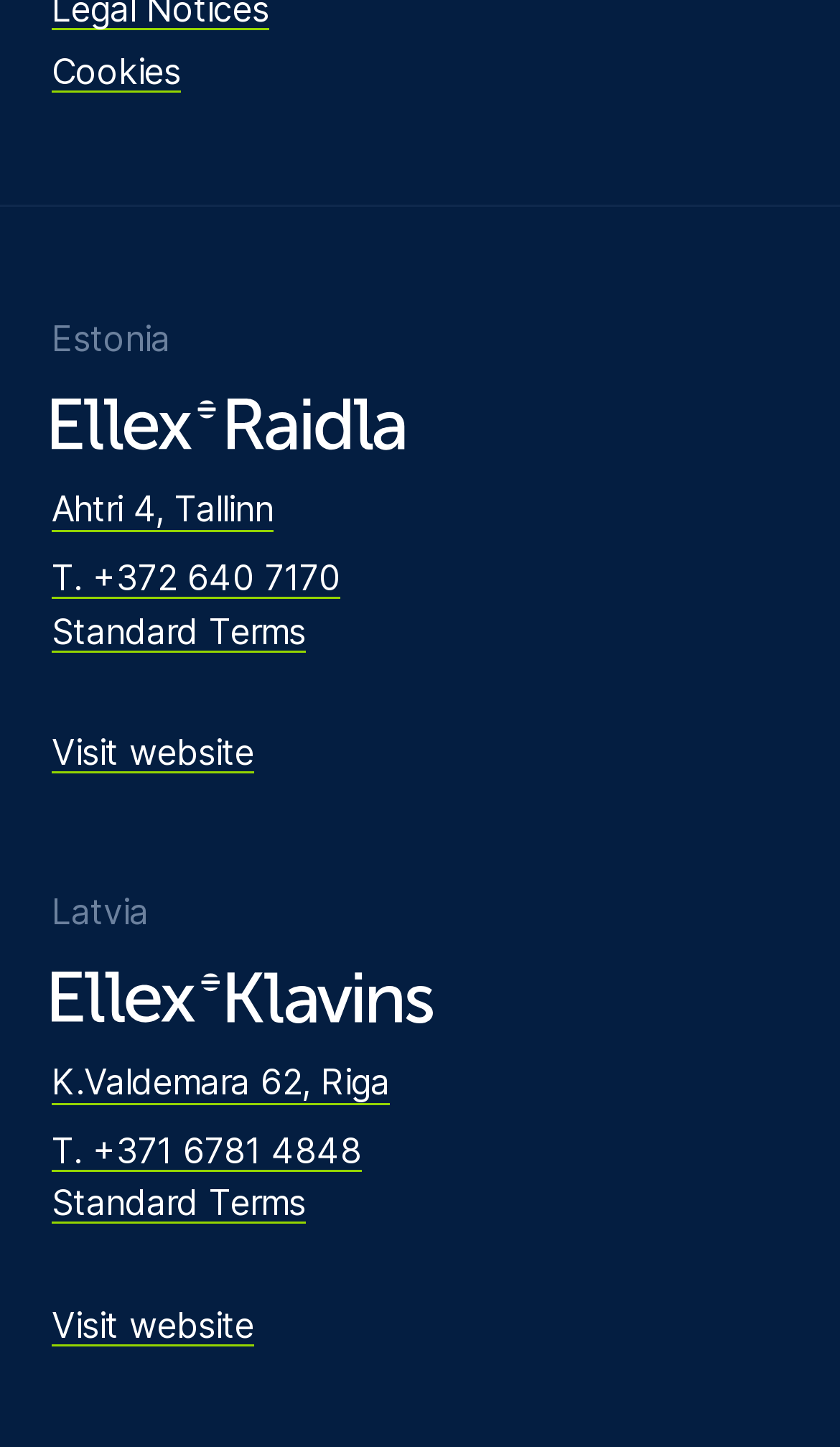Determine the bounding box for the UI element as described: "Cookies". The coordinates should be represented as four float numbers between 0 and 1, formatted as [left, top, right, bottom].

[0.062, 0.033, 0.703, 0.069]